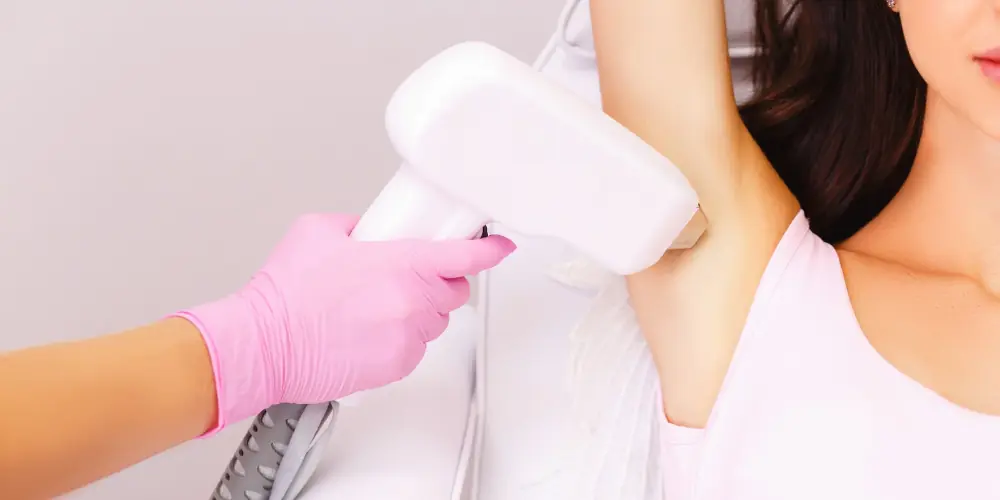What is the woman's skin like?
Make sure to answer the question with a detailed and comprehensive explanation.

The caption describes the woman's skin as smooth, indicating that the hair removal treatment is being performed on a smooth skin surface.